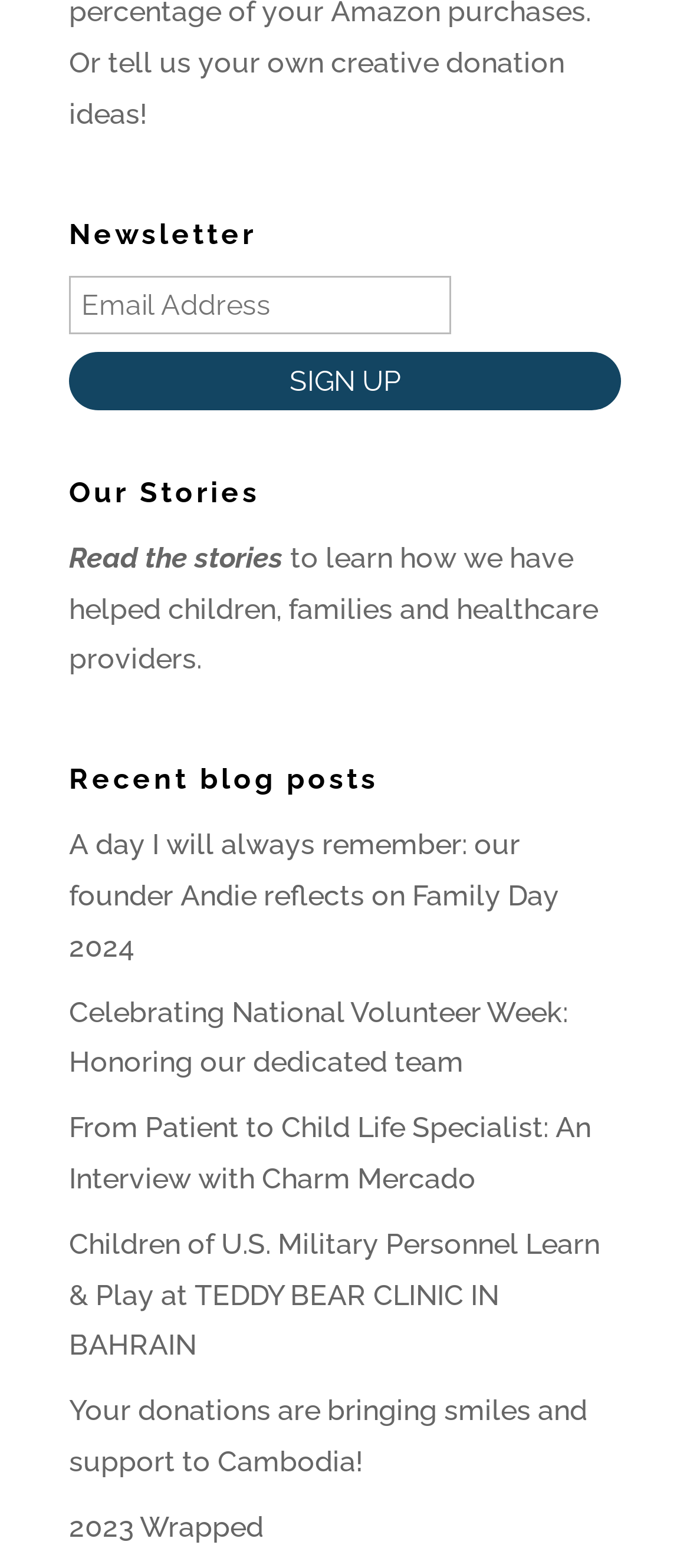What is the function of the 'Sign up' button?
Answer the question with a single word or phrase, referring to the image.

Subscribe to newsletter